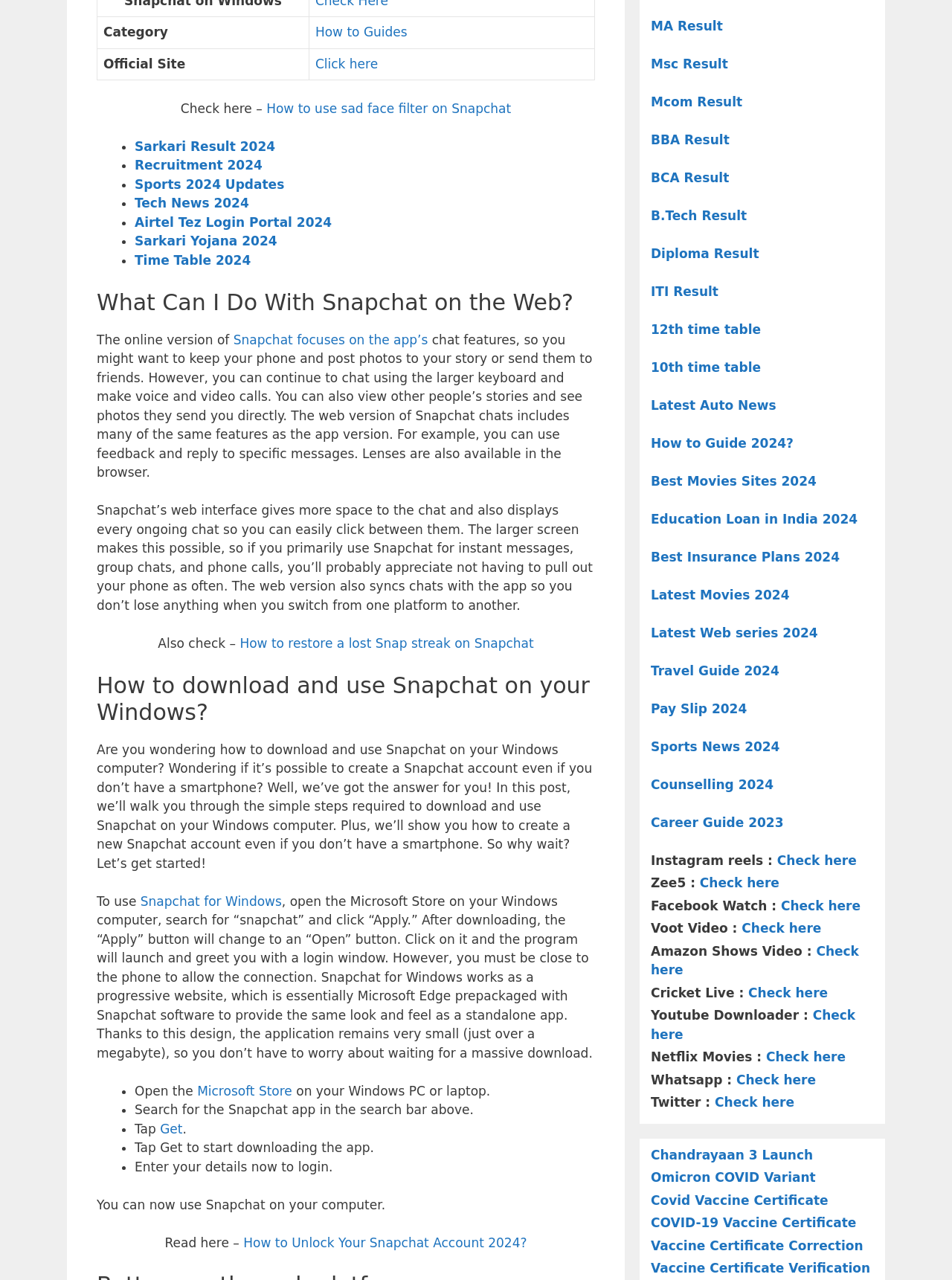Given the element description, predict the bounding box coordinates in the format (top-left x, top-left y, bottom-right x, bottom-right y). Make sure all values are between 0 and 1. Here is the element description: Latest Web series 2024

[0.684, 0.489, 0.859, 0.5]